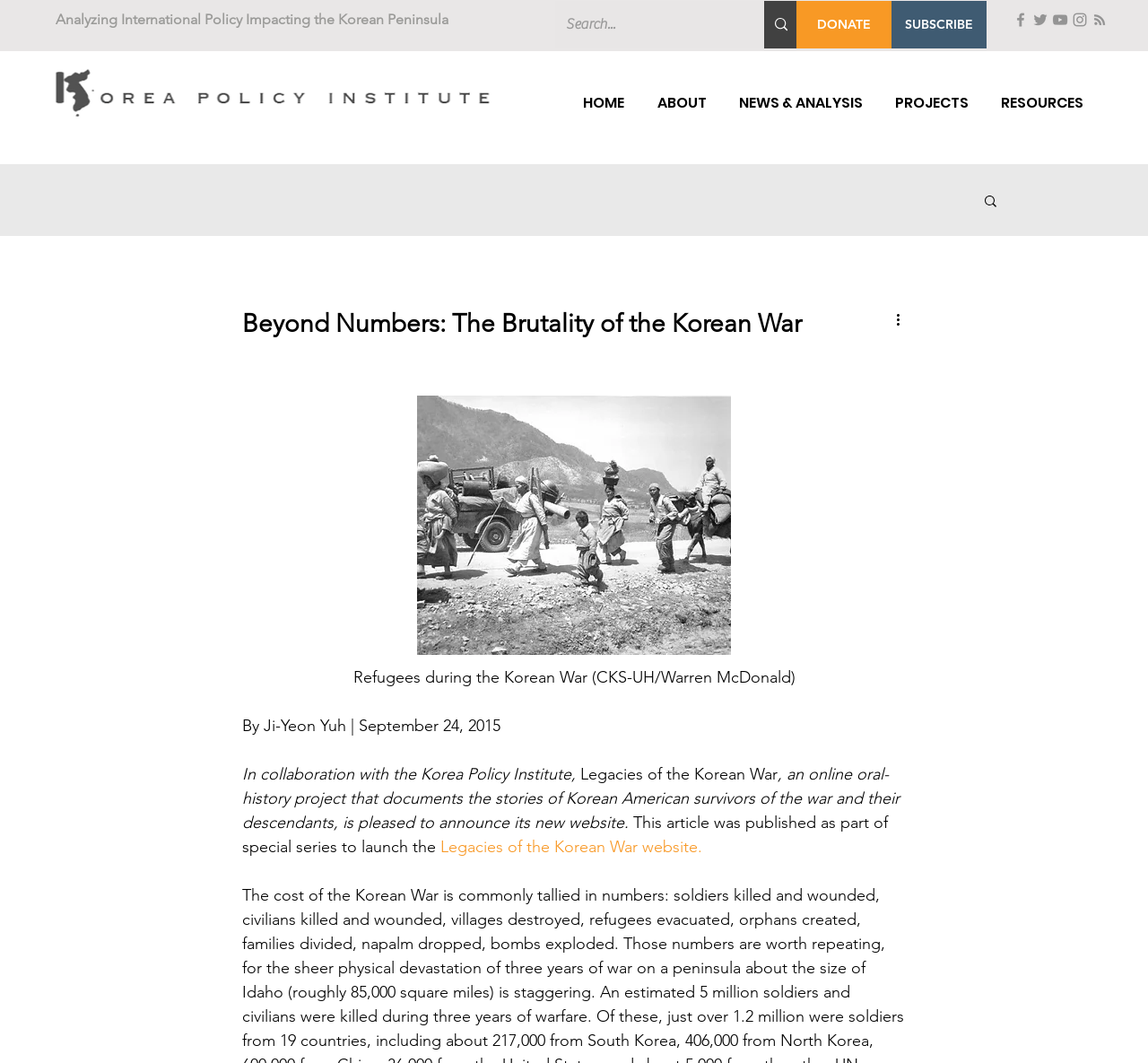Please answer the following question using a single word or phrase: 
What is the topic of the special series?

Legacies of the Korean War website